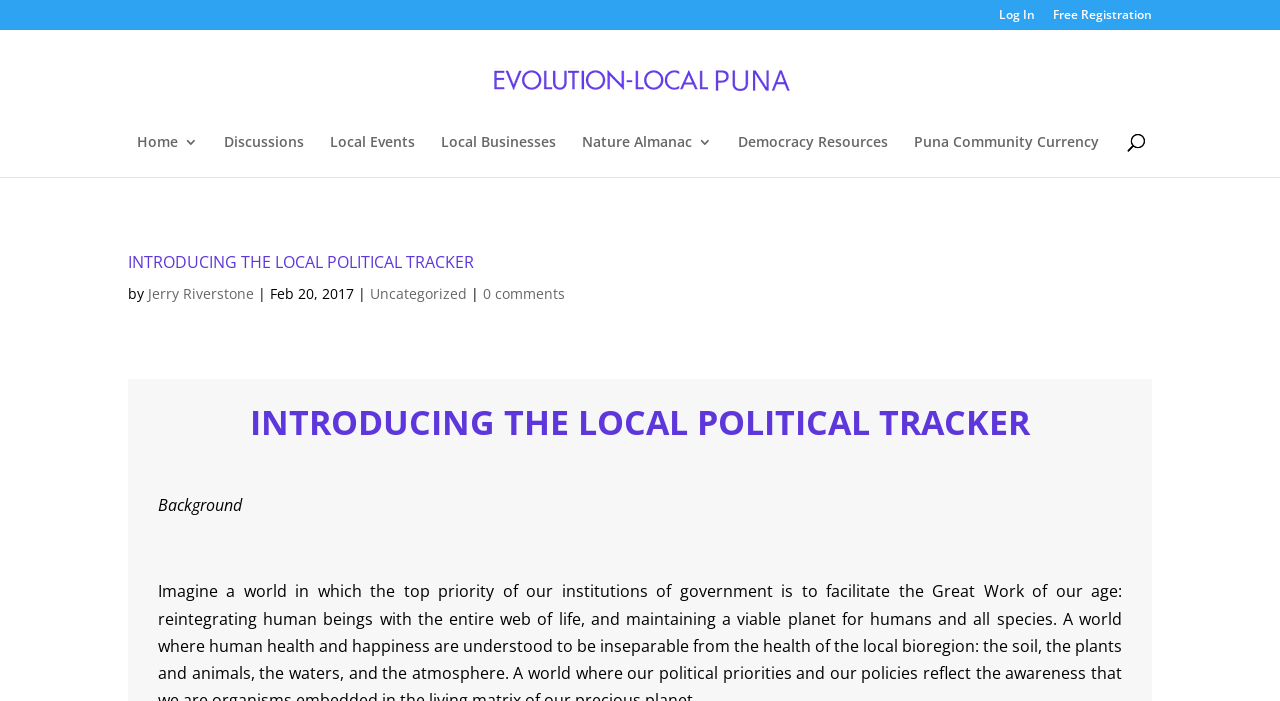Locate the bounding box coordinates of the clickable area to execute the instruction: "Log in to the website". Provide the coordinates as four float numbers between 0 and 1, represented as [left, top, right, bottom].

[0.78, 0.013, 0.809, 0.043]